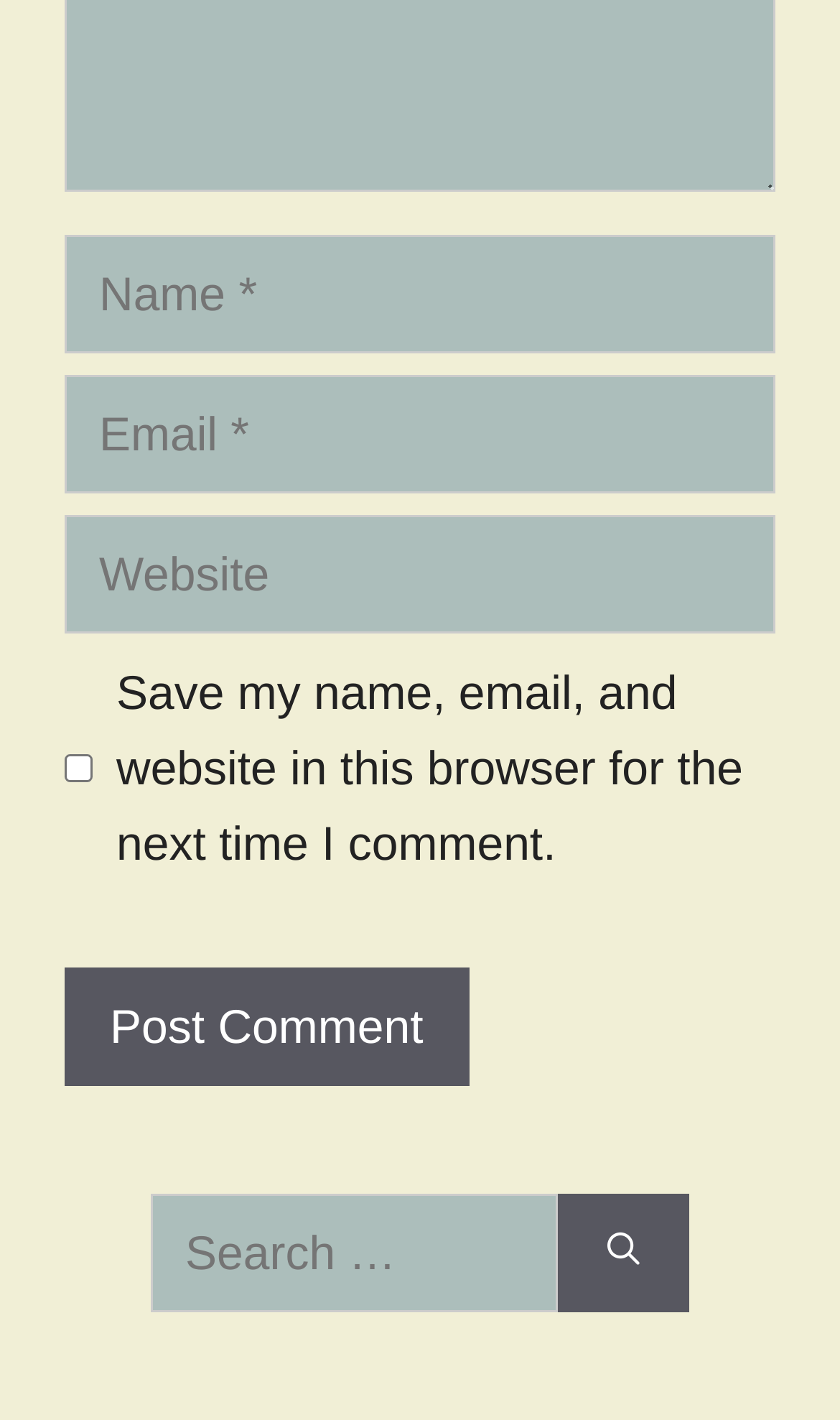Respond to the question below with a concise word or phrase:
How many text boxes are required?

2